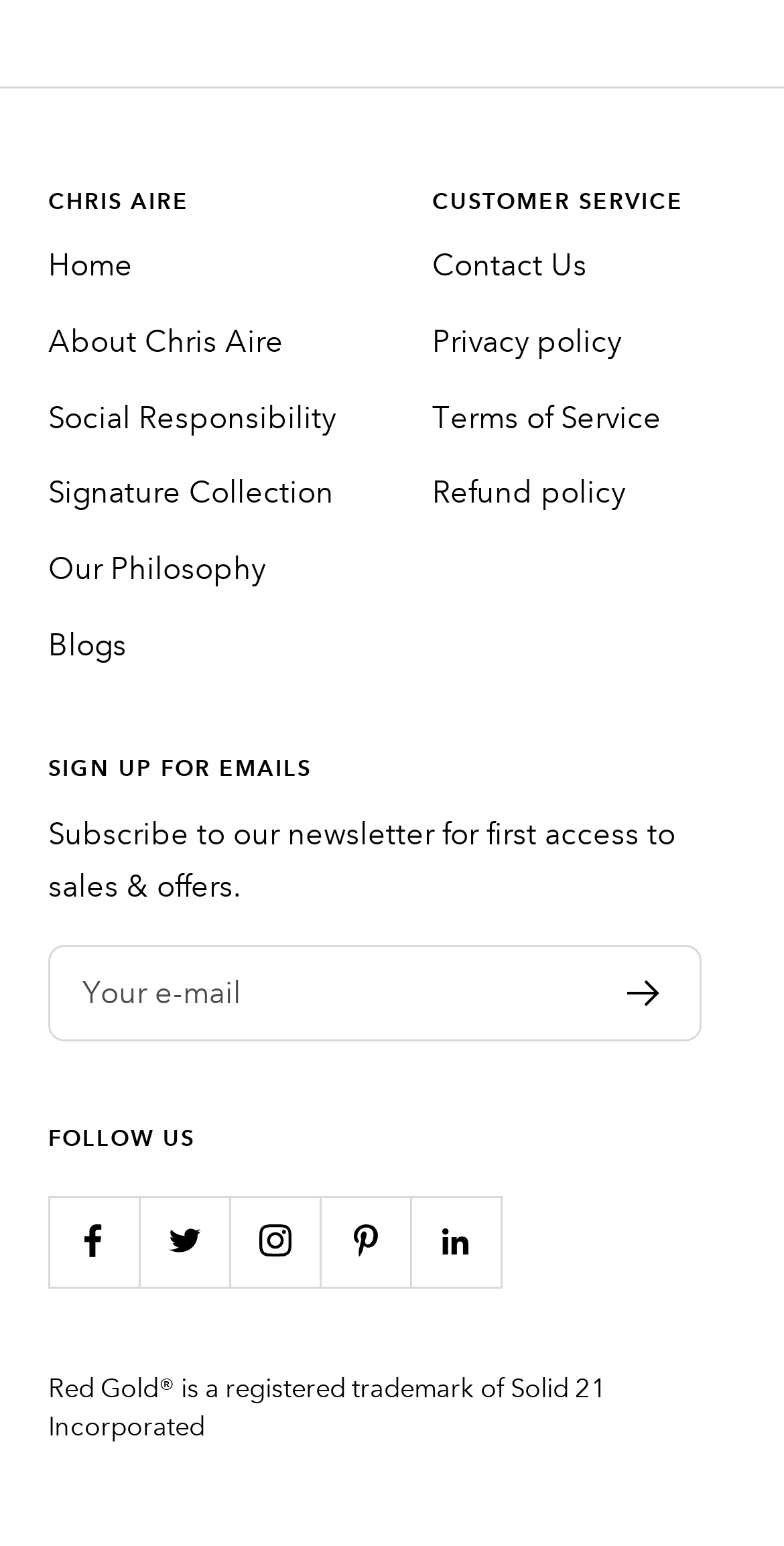Please identify the bounding box coordinates of the element's region that should be clicked to execute the following instruction: "Subscribe to the newsletter". The bounding box coordinates must be four float numbers between 0 and 1, i.e., [left, top, right, bottom].

[0.8, 0.634, 0.844, 0.652]